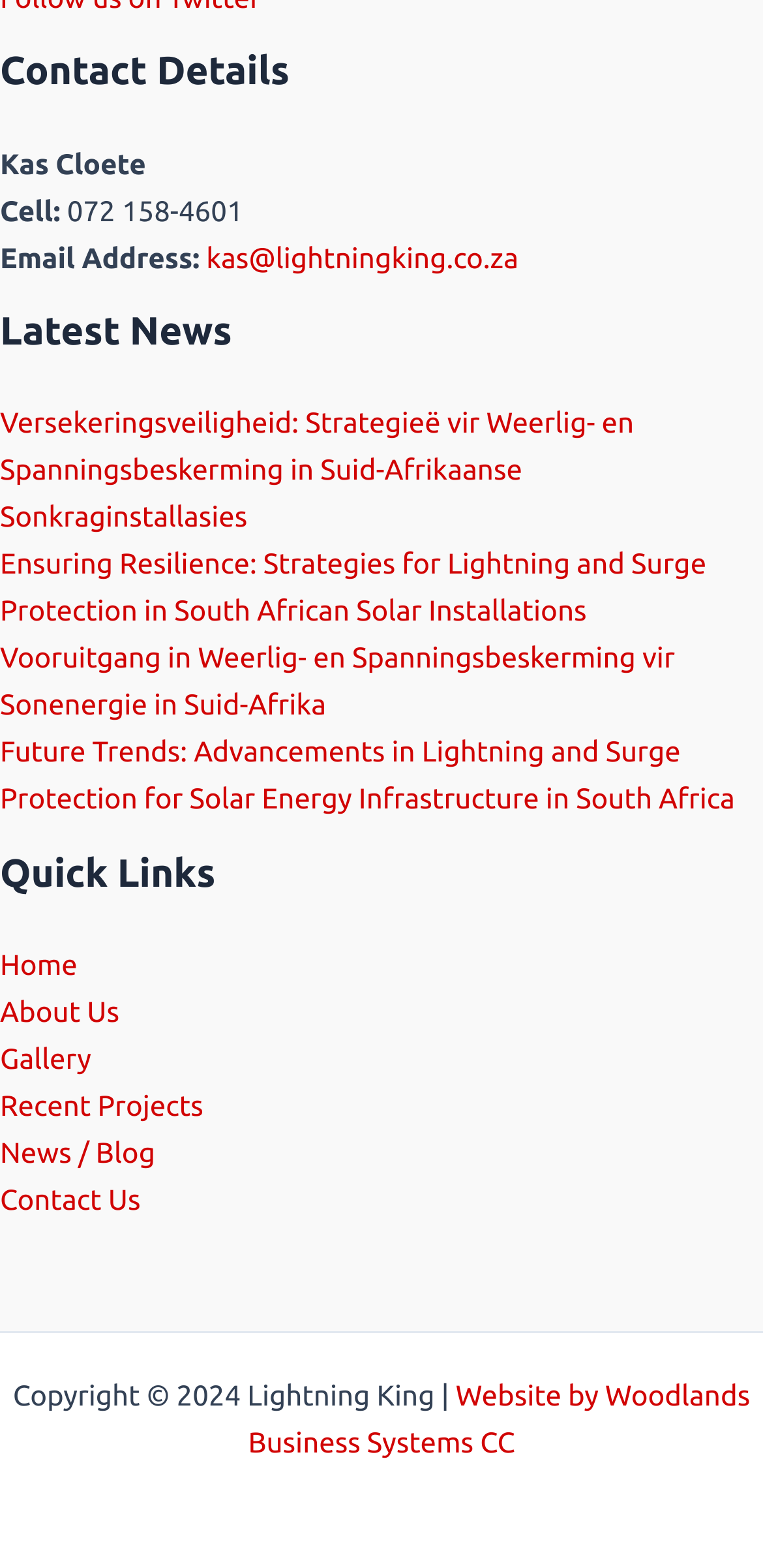Pinpoint the bounding box coordinates of the clickable element needed to complete the instruction: "Send an email to kas@lightningking.co.za". The coordinates should be provided as four float numbers between 0 and 1: [left, top, right, bottom].

[0.27, 0.153, 0.68, 0.174]